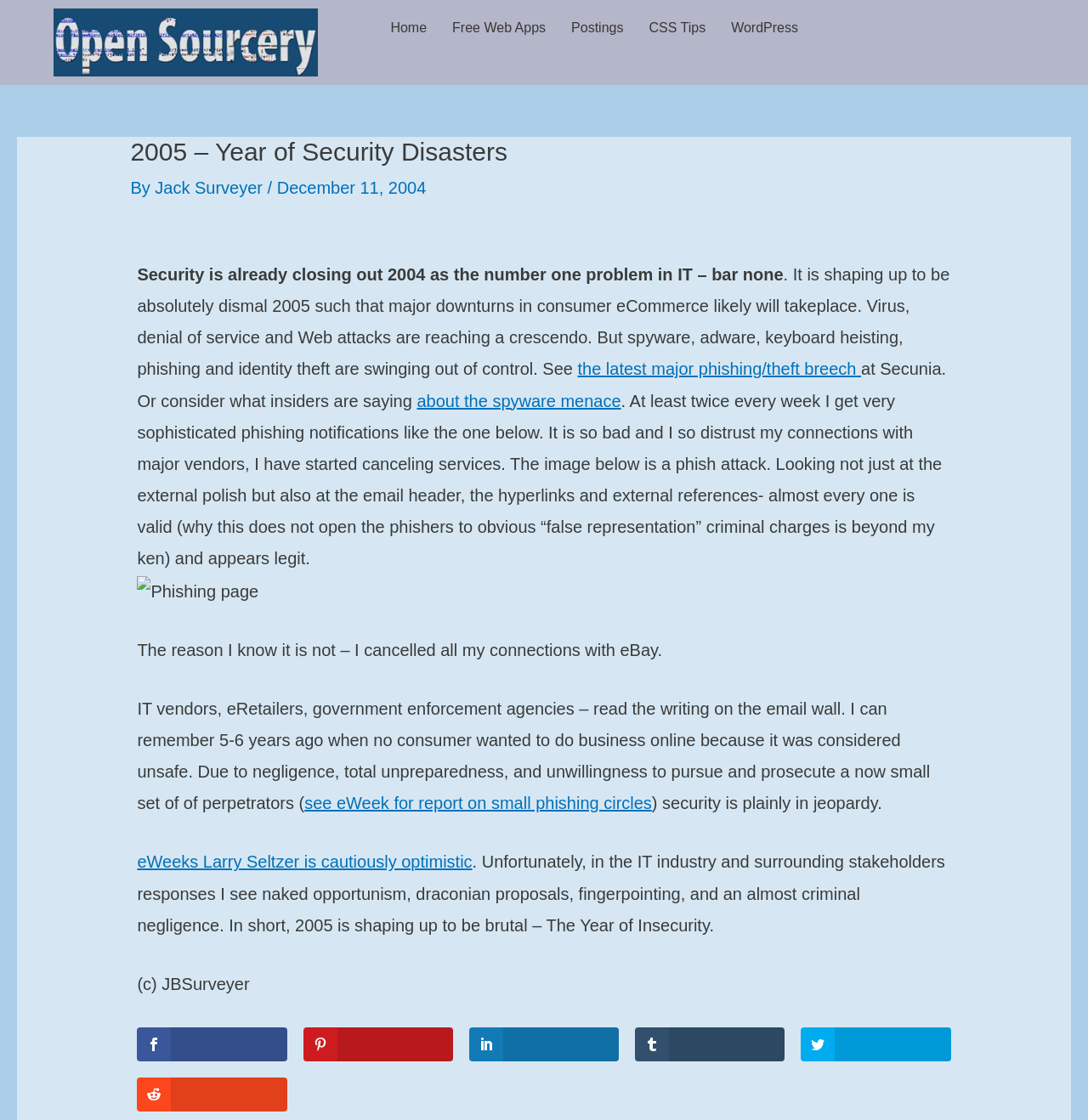Respond with a single word or phrase to the following question:
What is the image below the text 'It is so bad and I so distrust my connections with major vendors, I have started canceling services.'?

Phishing page